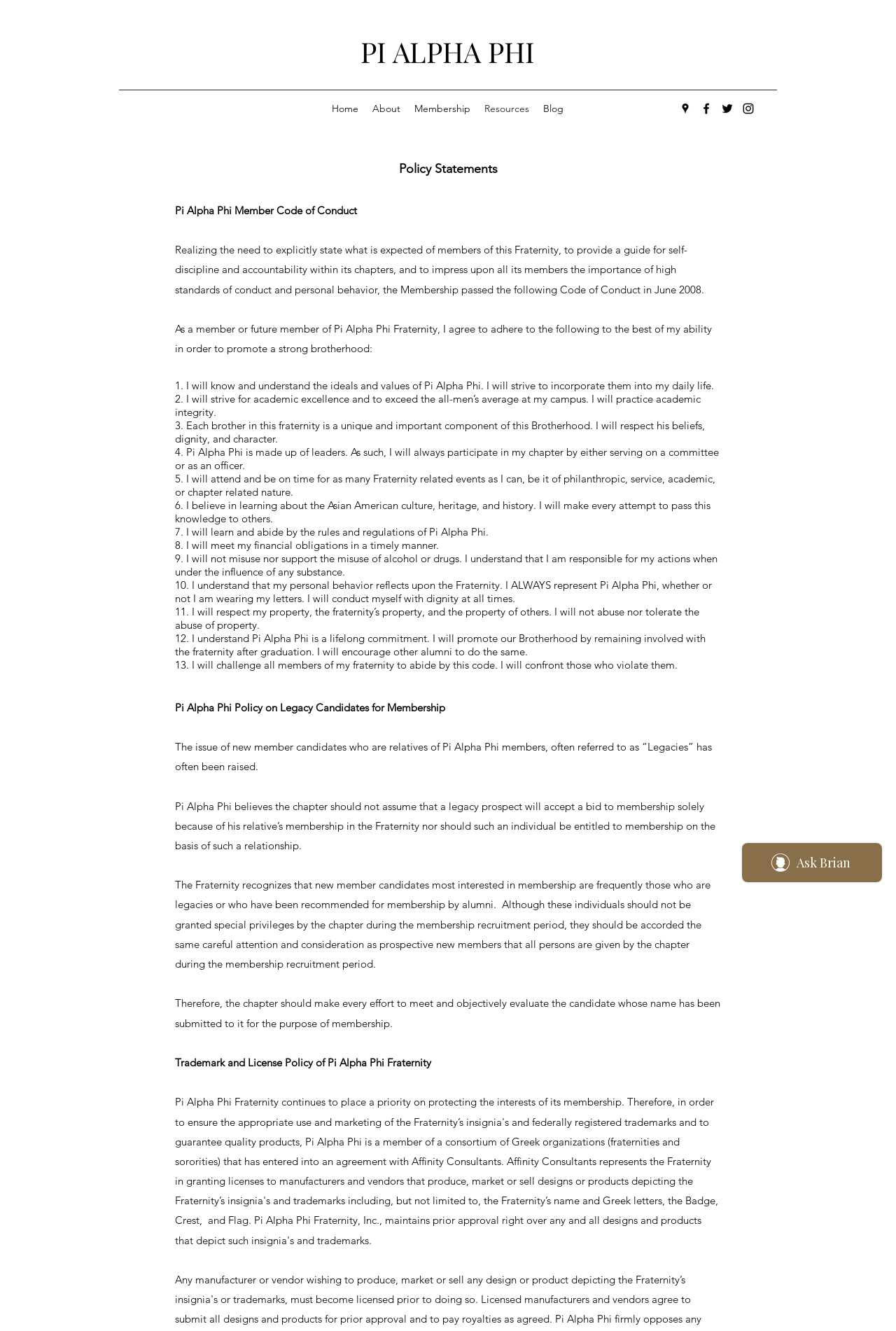Generate a comprehensive description of the webpage content.

The webpage is about Policy Statements of Pi Alpha Phi, a fraternity organization. At the top, there is a navigation bar with links to 'Home', 'About', 'Membership', 'Resources', and 'Blog'. Below the navigation bar, there is a social bar with links to the fraternity's social media profiles, including Google Places, Facebook, Twitter, and a generic social link. Each social media link has an accompanying image.

The main content of the webpage is divided into three sections. The first section is titled 'Pi Alpha Phi Member Code of Conduct', which outlines 13 rules that members are expected to follow. These rules include knowing and understanding the fraternity's ideals and values, striving for academic excellence, respecting fellow brothers, and attending fraternity events.

The second section is titled 'Pi Alpha Phi Policy on Legacy Candidates for Membership', which discusses the fraternity's policy on considering legacy candidates for membership. The policy states that legacy candidates should not be given special privileges and should be evaluated objectively like all other candidates.

The third section is titled 'Trademark and License Policy of Pi Alpha Phi Fraternity', but its content is not provided.

At the bottom of the webpage, there is a link to 'Affinity Consultants' and an iframe for Wix Chat, which is likely a chat support feature.